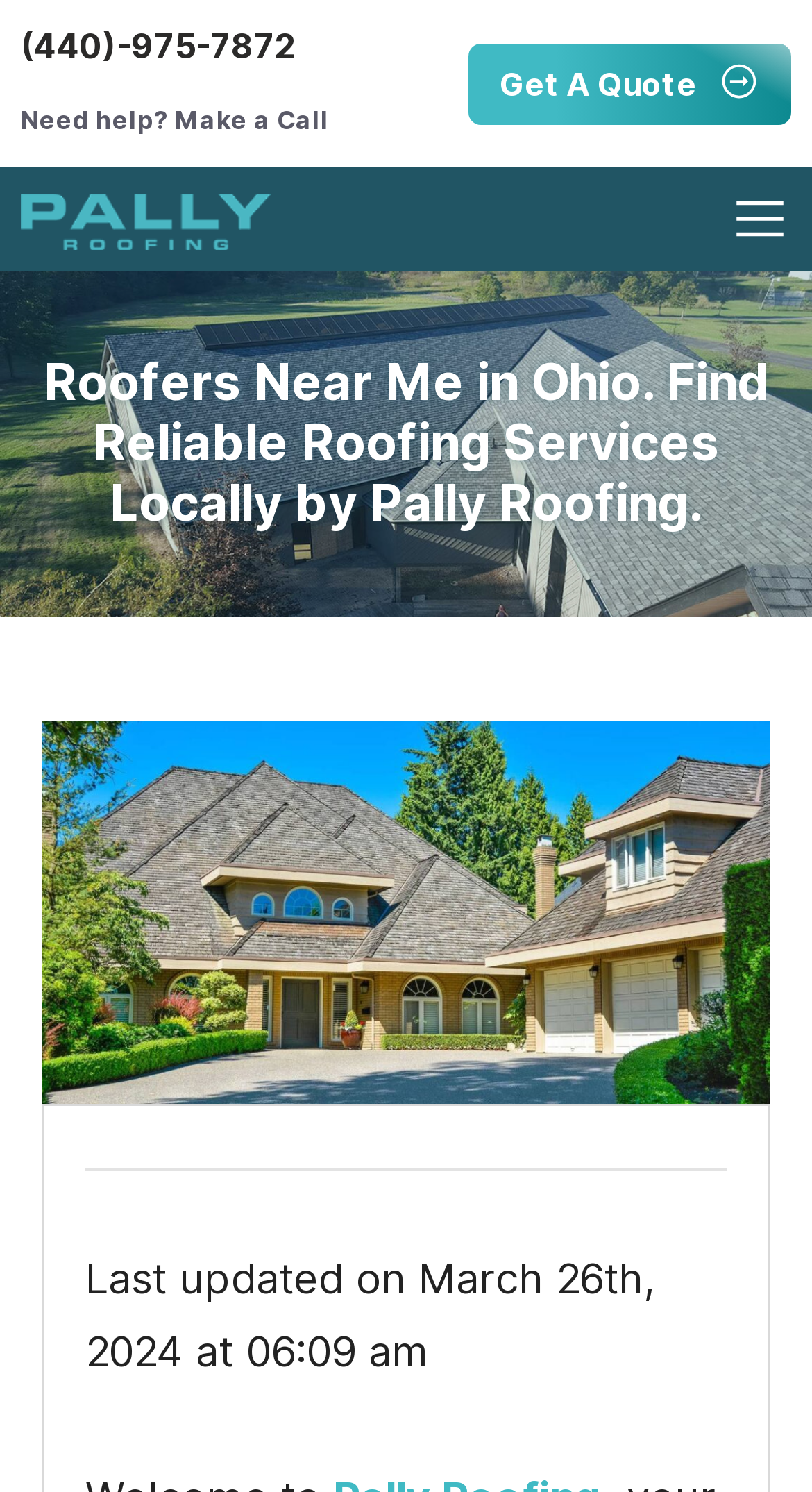What is the logo of the company?
Using the information from the image, answer the question thoroughly.

I identified the company logo by examining the image element that is linked to the text 'Pally Roofing Logo'. This element is located near the top of the page and appears to be a logo, suggesting it represents the company's brand.